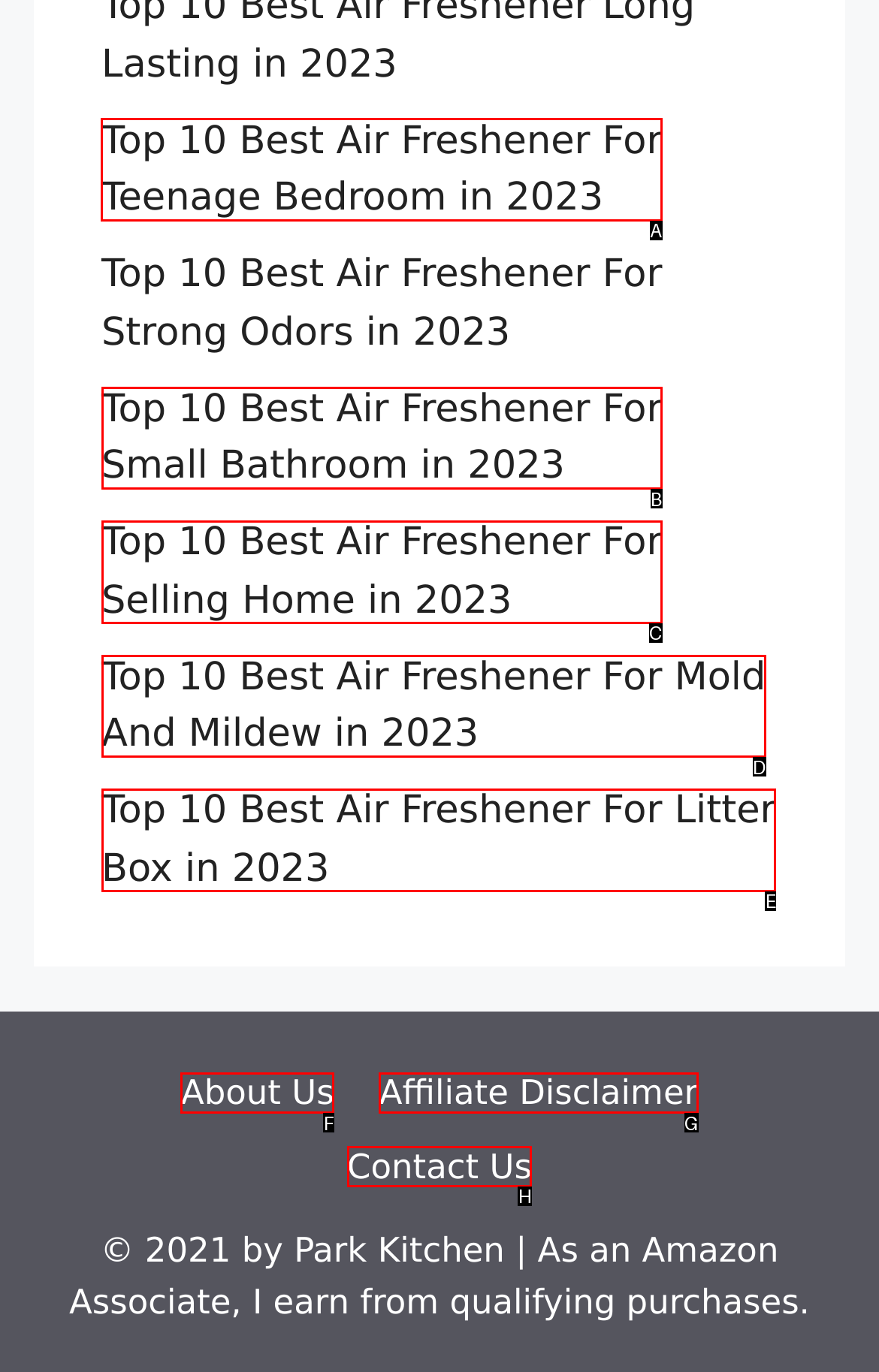Find the correct option to complete this instruction: Click on Top 10 Best Air Freshener For Teenage Bedroom in 2023. Reply with the corresponding letter.

A